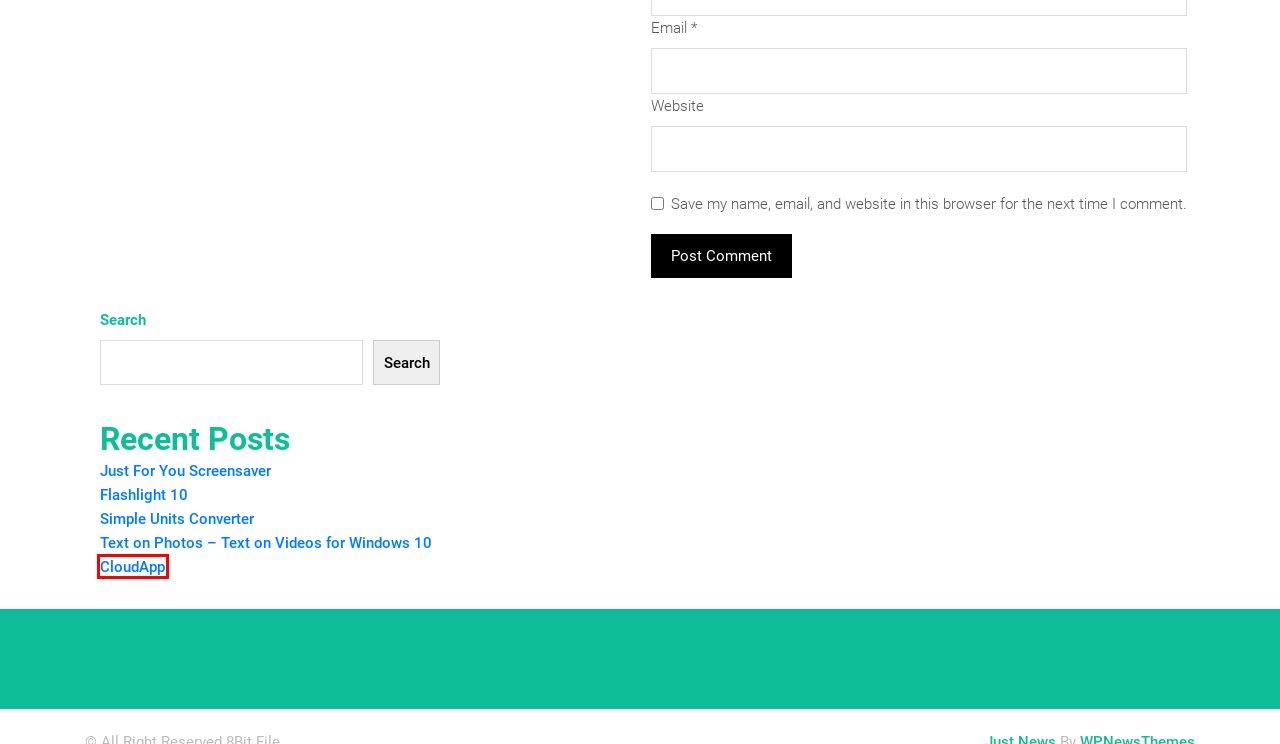Provided is a screenshot of a webpage with a red bounding box around an element. Select the most accurate webpage description for the page that appears after clicking the highlighted element. Here are the candidates:
A. Text on Photos - Text on Videos for Windows 10 License Key
B. Best WordPress News Theme - WP News Theme
C. Simple Units Converter License Key
D. Java Launcher License Key
E. Just For You Screensaver License Key
F. Flashlight 10 License Key
G. CloudApp License Key
H. PC-DVD Encore Dxr3 Drivers for Windows 95/98/NT 4.0 License Key

G